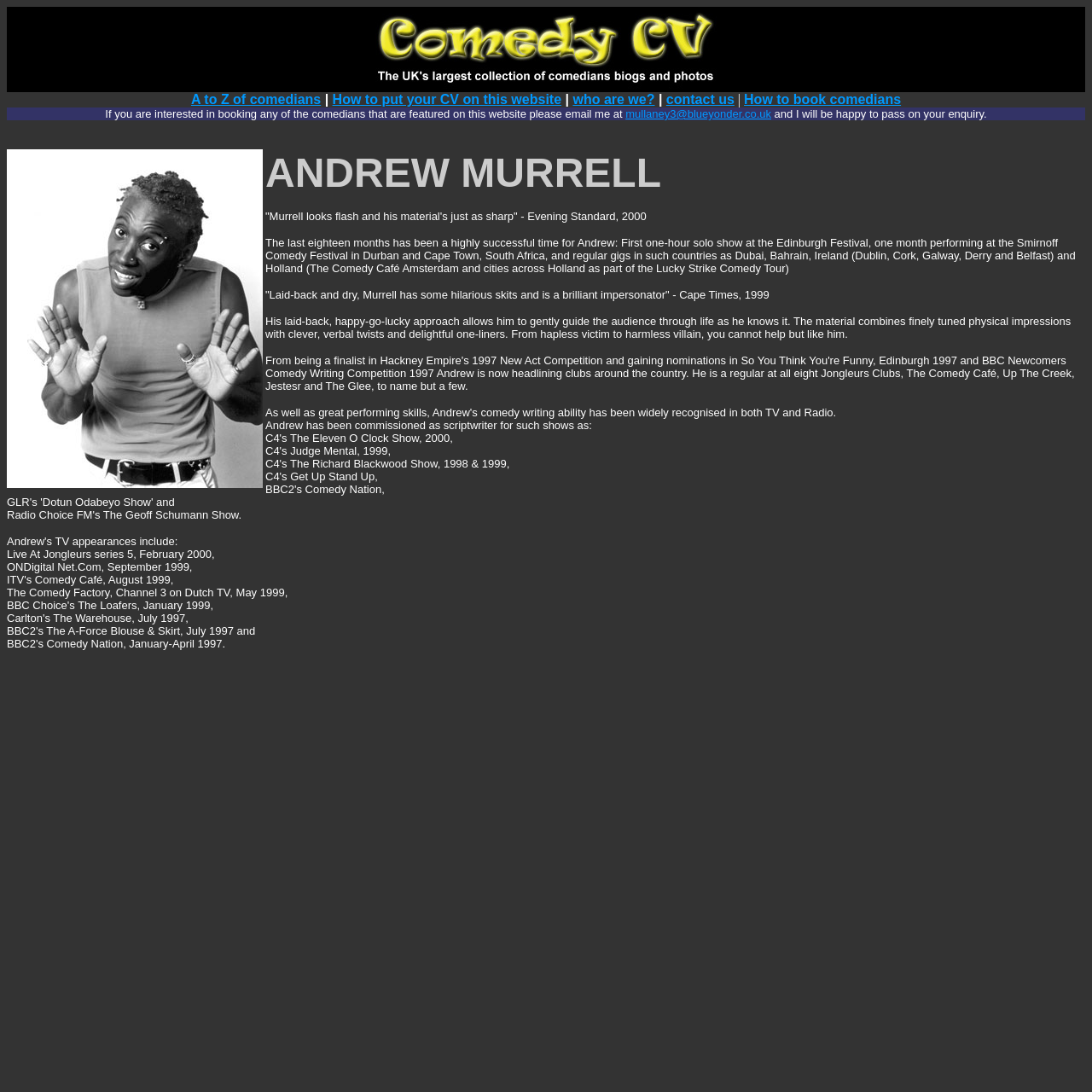Using the element description: "A to Z of comedians", determine the bounding box coordinates for the specified UI element. The coordinates should be four float numbers between 0 and 1, [left, top, right, bottom].

[0.175, 0.084, 0.294, 0.098]